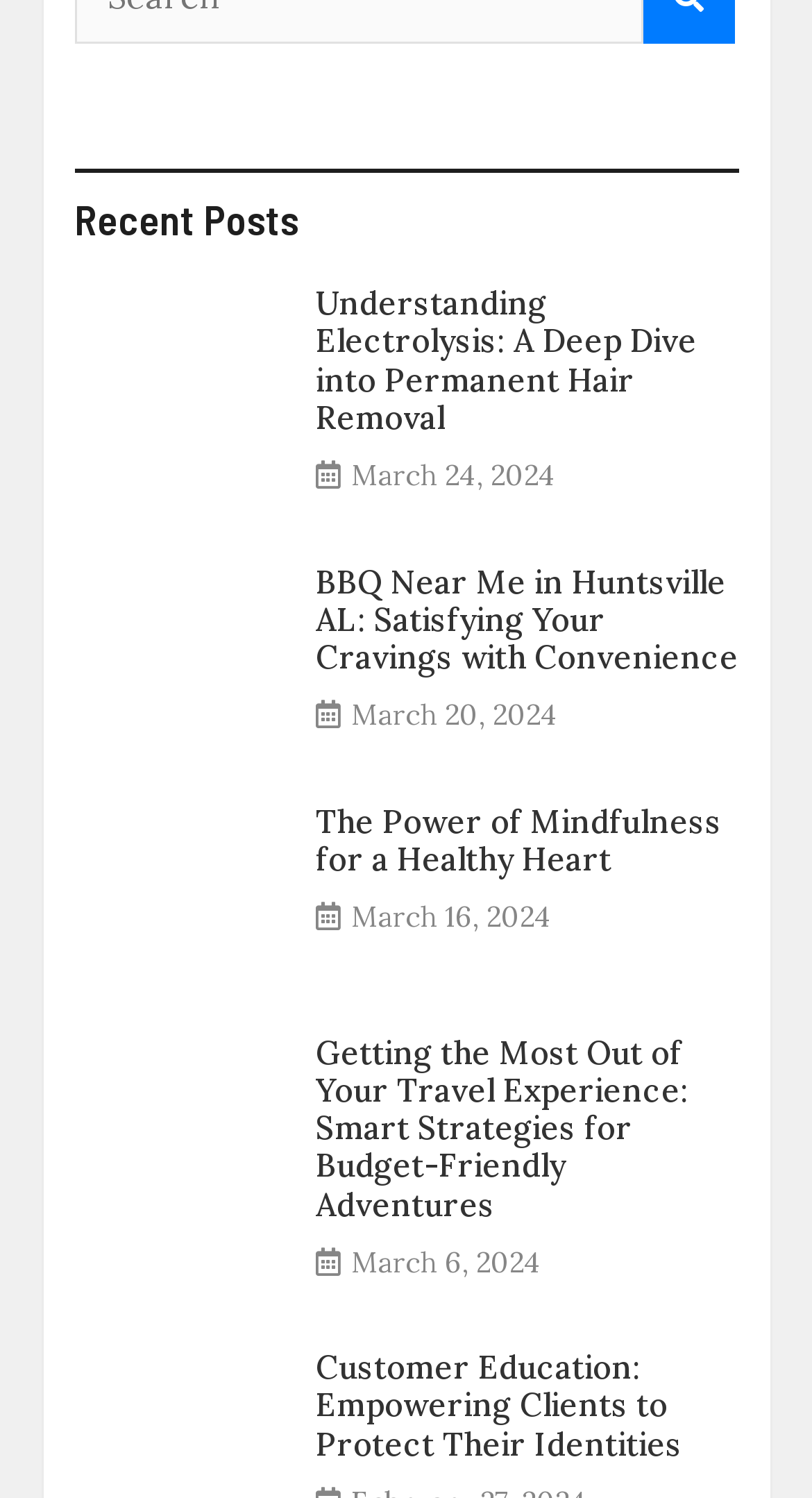Find the bounding box coordinates of the area that needs to be clicked in order to achieve the following instruction: "read the article about electrolysis". The coordinates should be specified as four float numbers between 0 and 1, i.e., [left, top, right, bottom].

[0.388, 0.191, 0.909, 0.292]